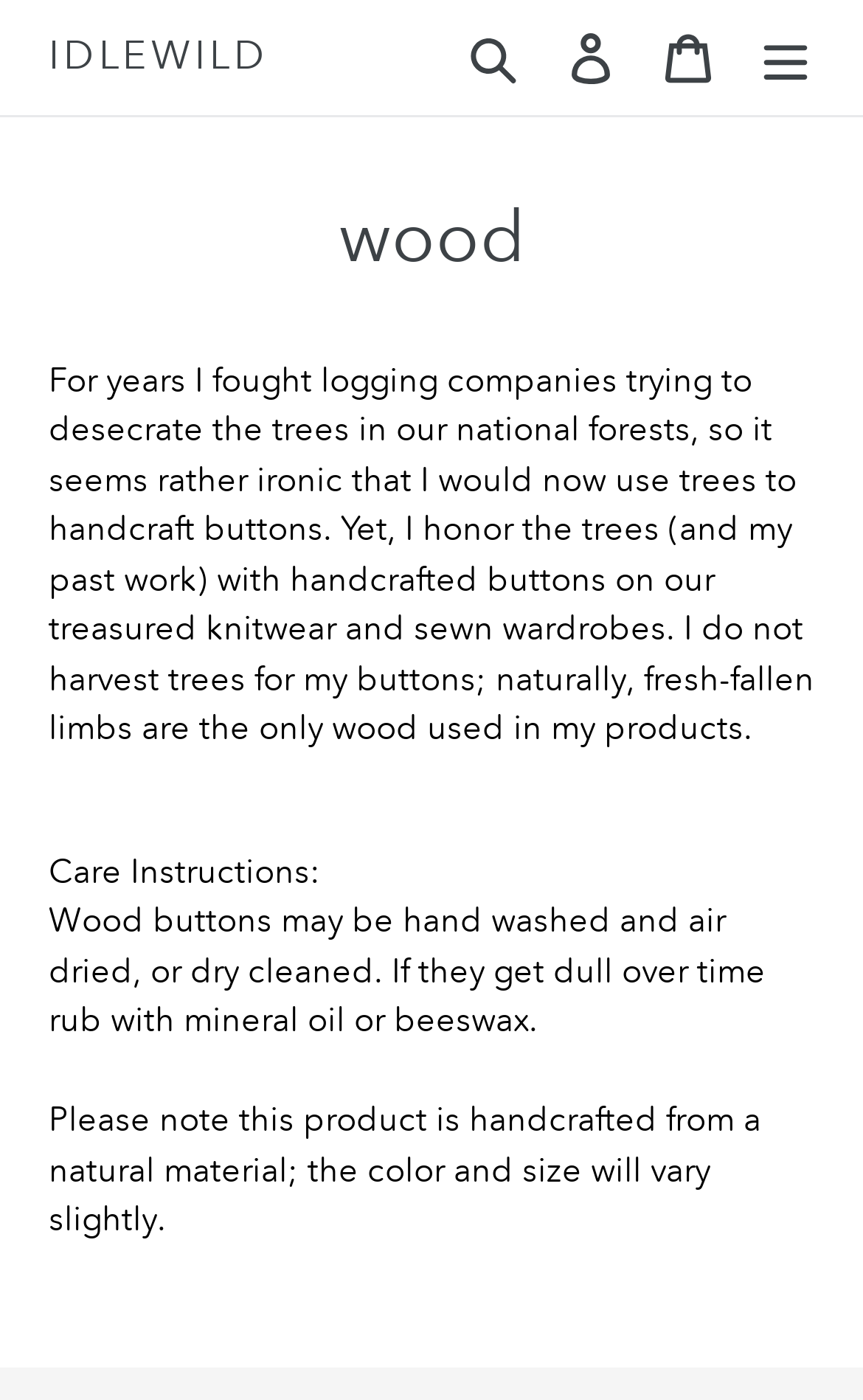What type of products are the buttons used on?
Observe the image and answer the question with a one-word or short phrase response.

Knitwear and sewn wardrobes